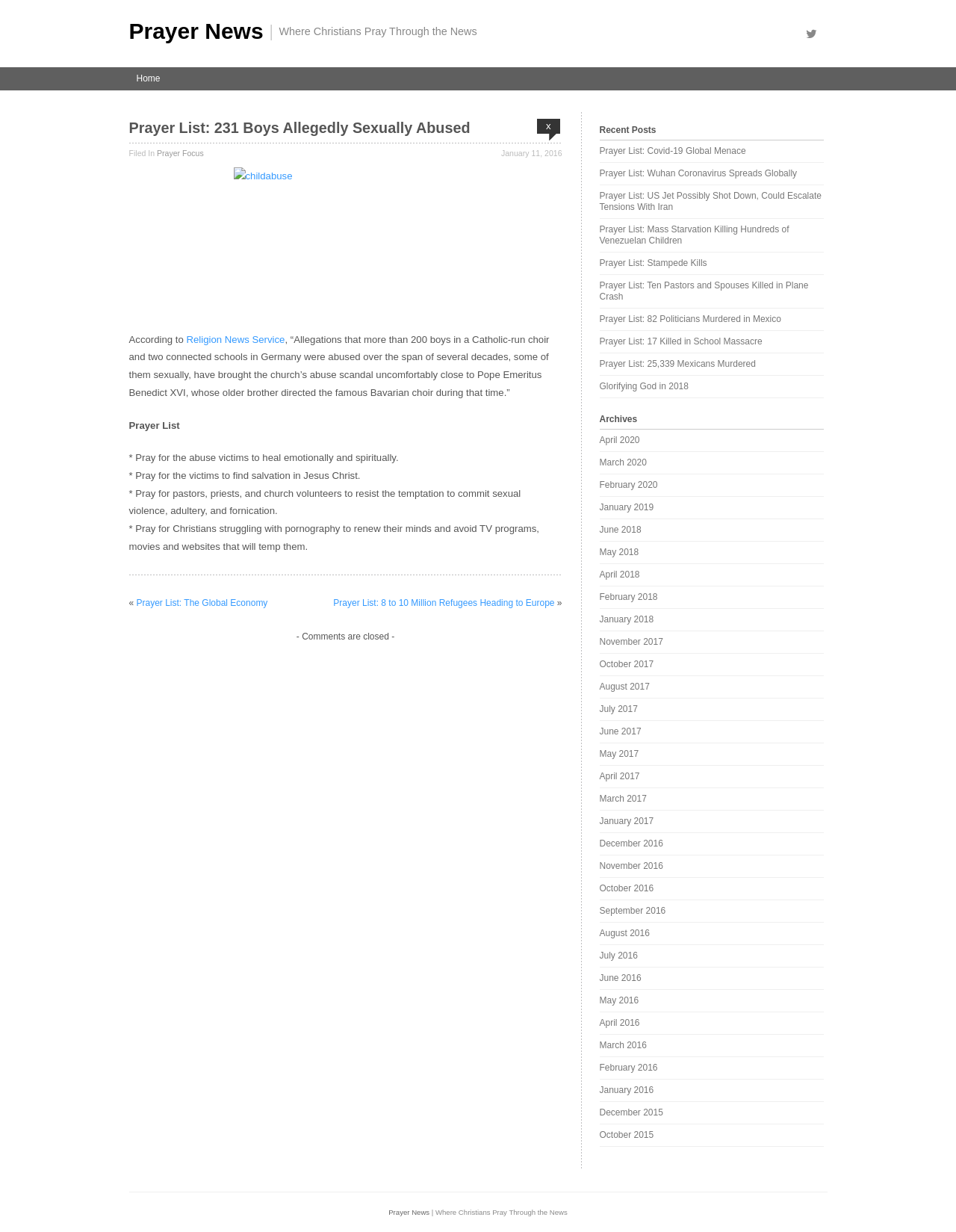What is the date of the prayer list?
Answer with a single word or short phrase according to what you see in the image.

January 11, 2016